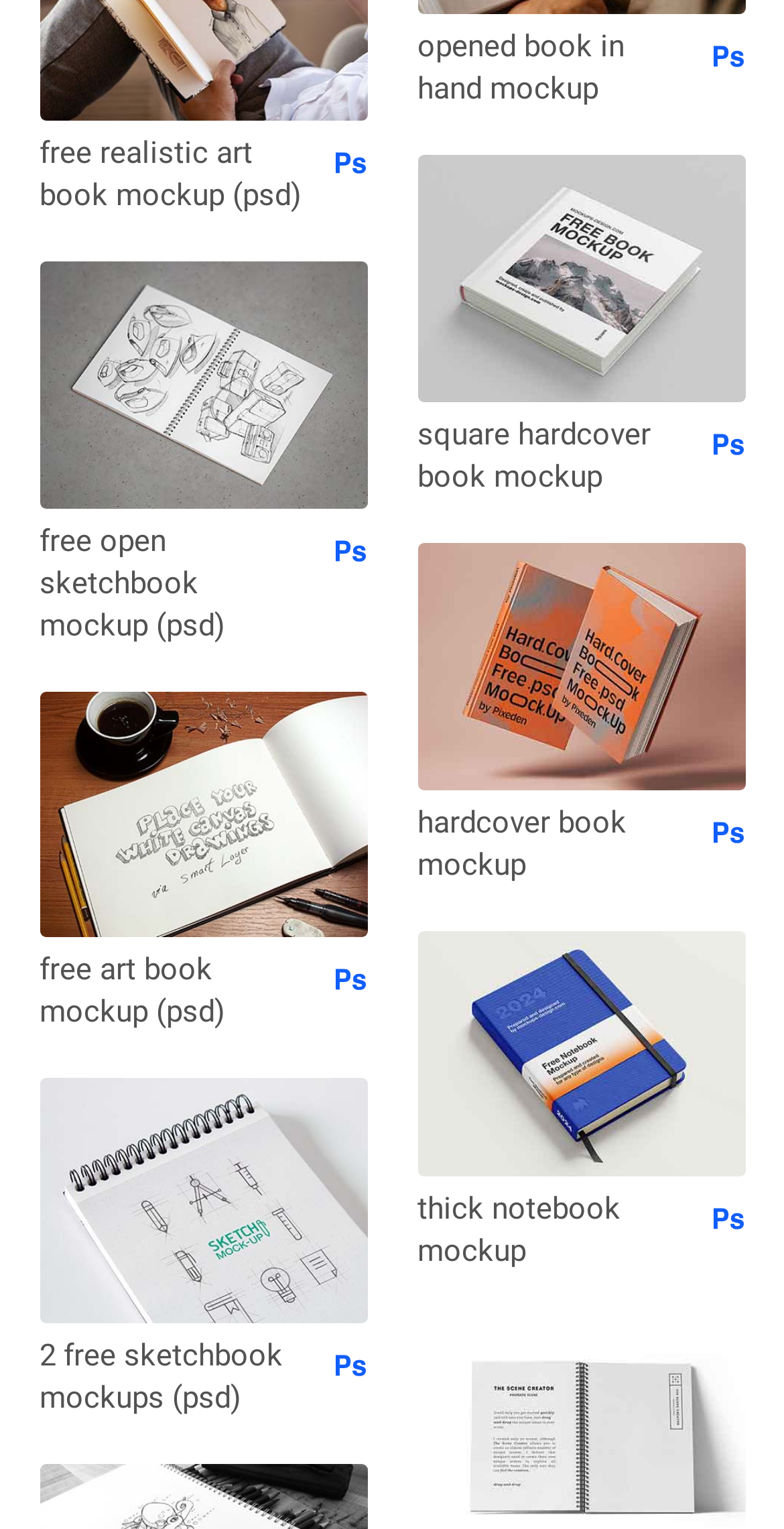Find and specify the bounding box coordinates that correspond to the clickable region for the instruction: "view Sketchbook Mockup".

[0.05, 0.172, 0.468, 0.336]